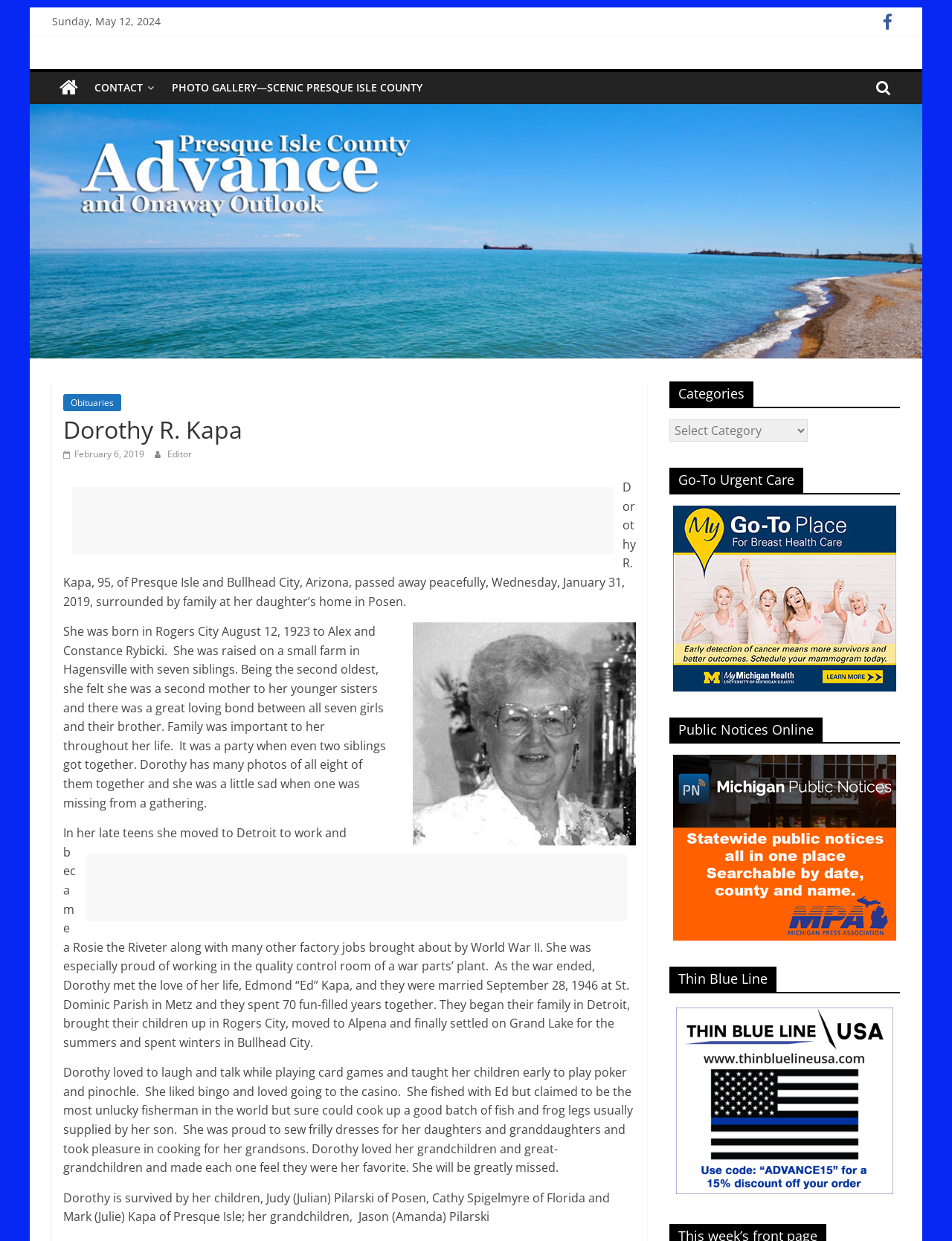How many children did Dorothy have?
Provide a detailed and well-explained answer to the question.

I found the answer by reading the text 'She is survived by her children, Judy (Julian) Pilarski of Posen, Cathy Spigelmyre of Florida and Mark (Julie) Kapa of Presque Isle...' which is a sub-element of the StaticText element. This text lists three children, implying that Dorothy had three children.